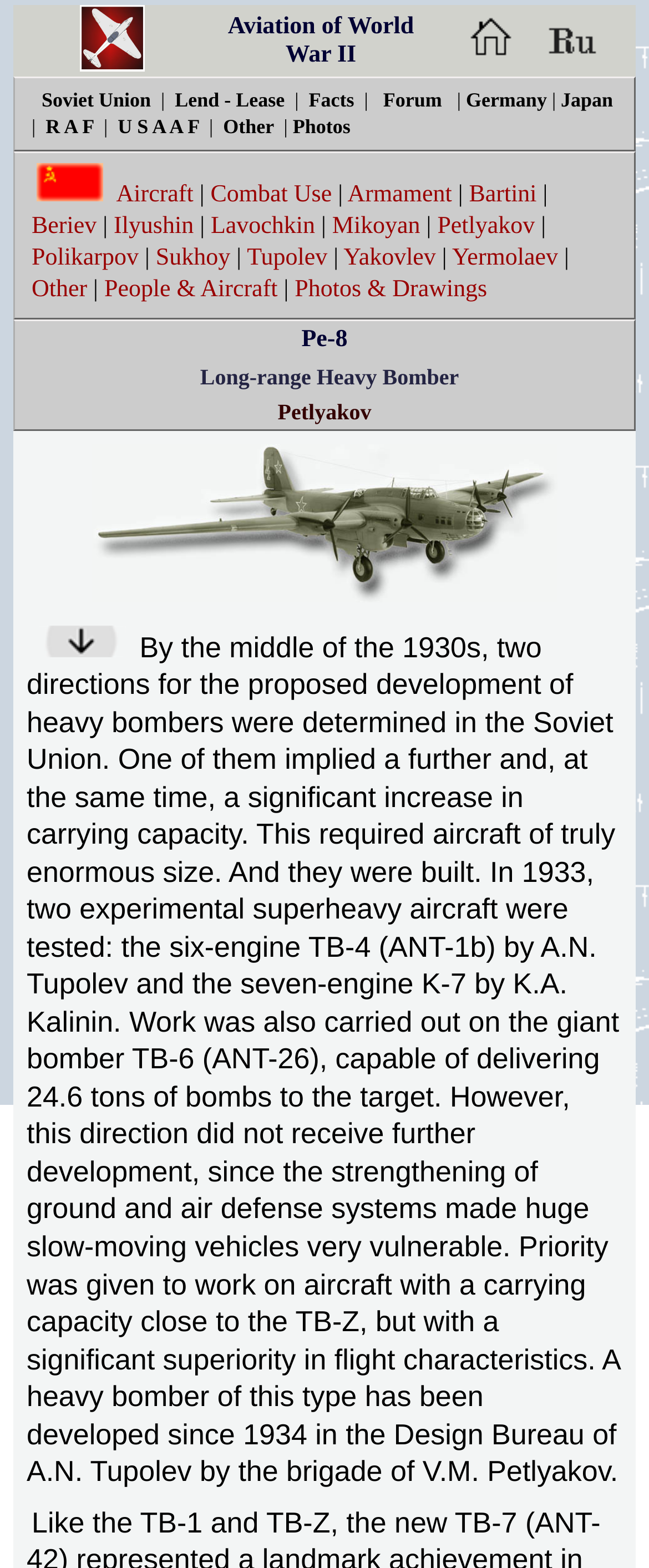Find the bounding box coordinates for the area that must be clicked to perform this action: "Read about Petlyakov".

[0.023, 0.252, 0.977, 0.273]